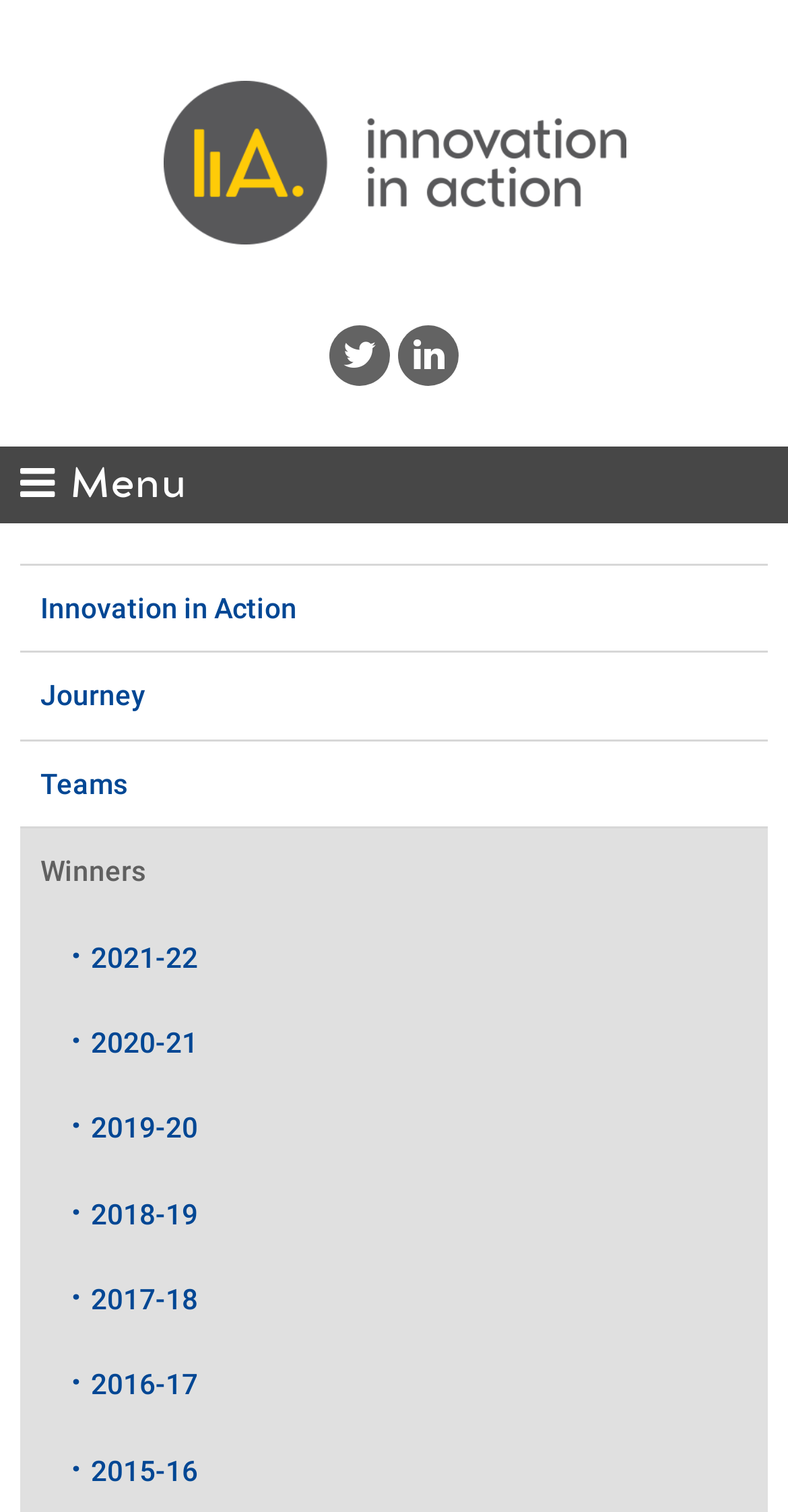Locate the bounding box coordinates of the element that should be clicked to execute the following instruction: "Go to the 'Teams' page".

[0.026, 0.49, 0.974, 0.547]